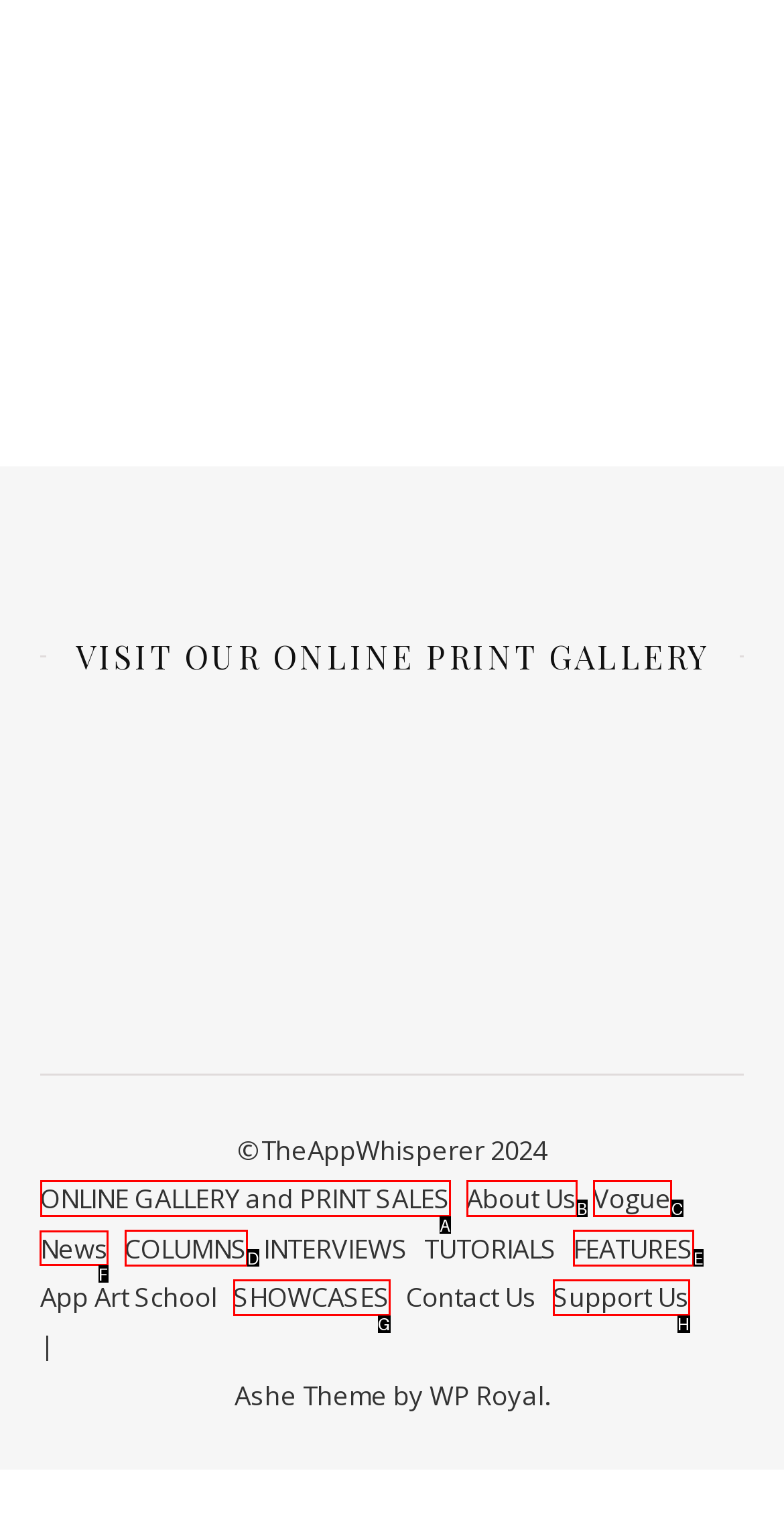Based on the task: Check the news, which UI element should be clicked? Answer with the letter that corresponds to the correct option from the choices given.

F